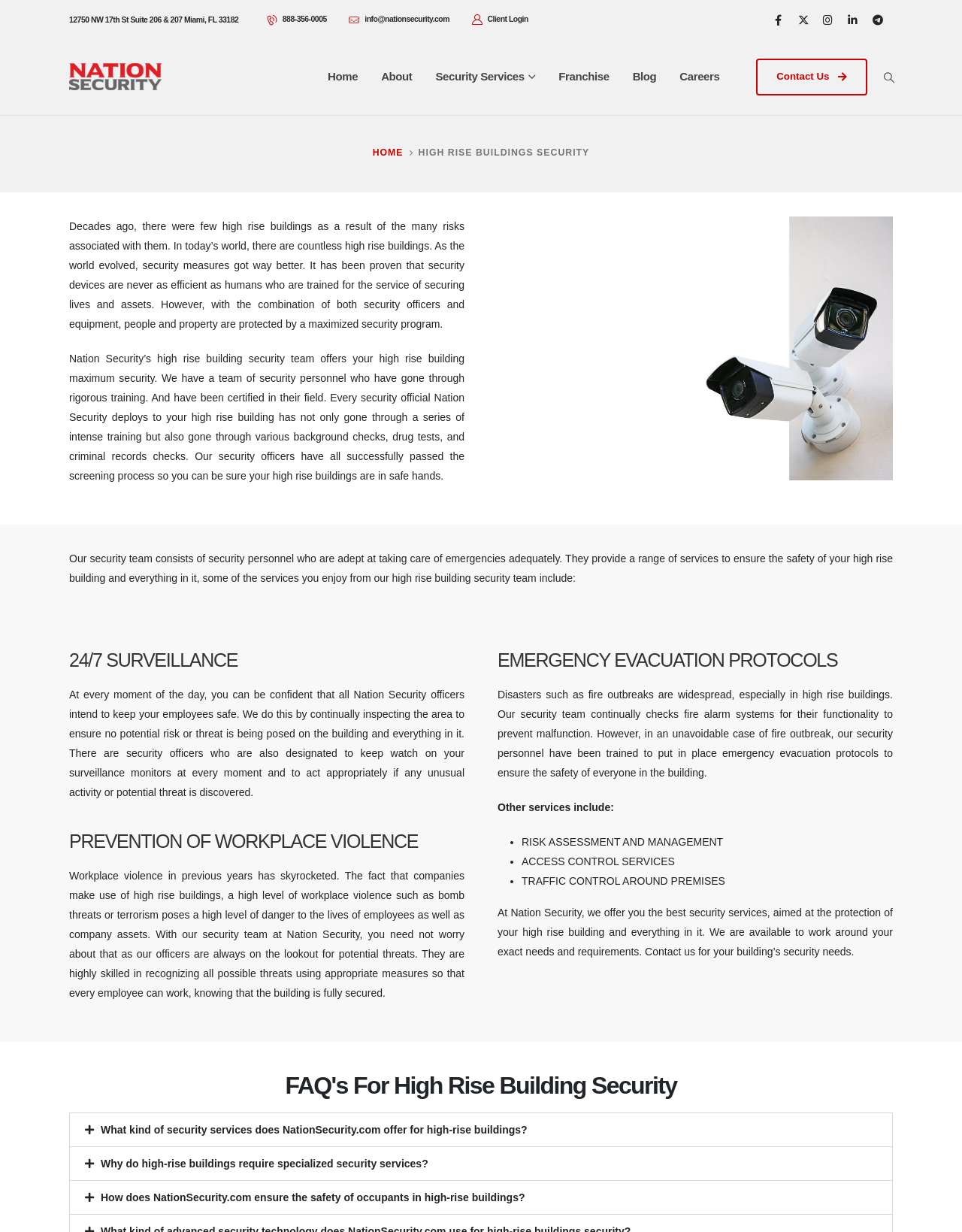Please specify the coordinates of the bounding box for the element that should be clicked to carry out this instruction: "Click on the 'CONFIRM' link". The coordinates must be four float numbers between 0 and 1, formatted as [left, top, right, bottom].

None